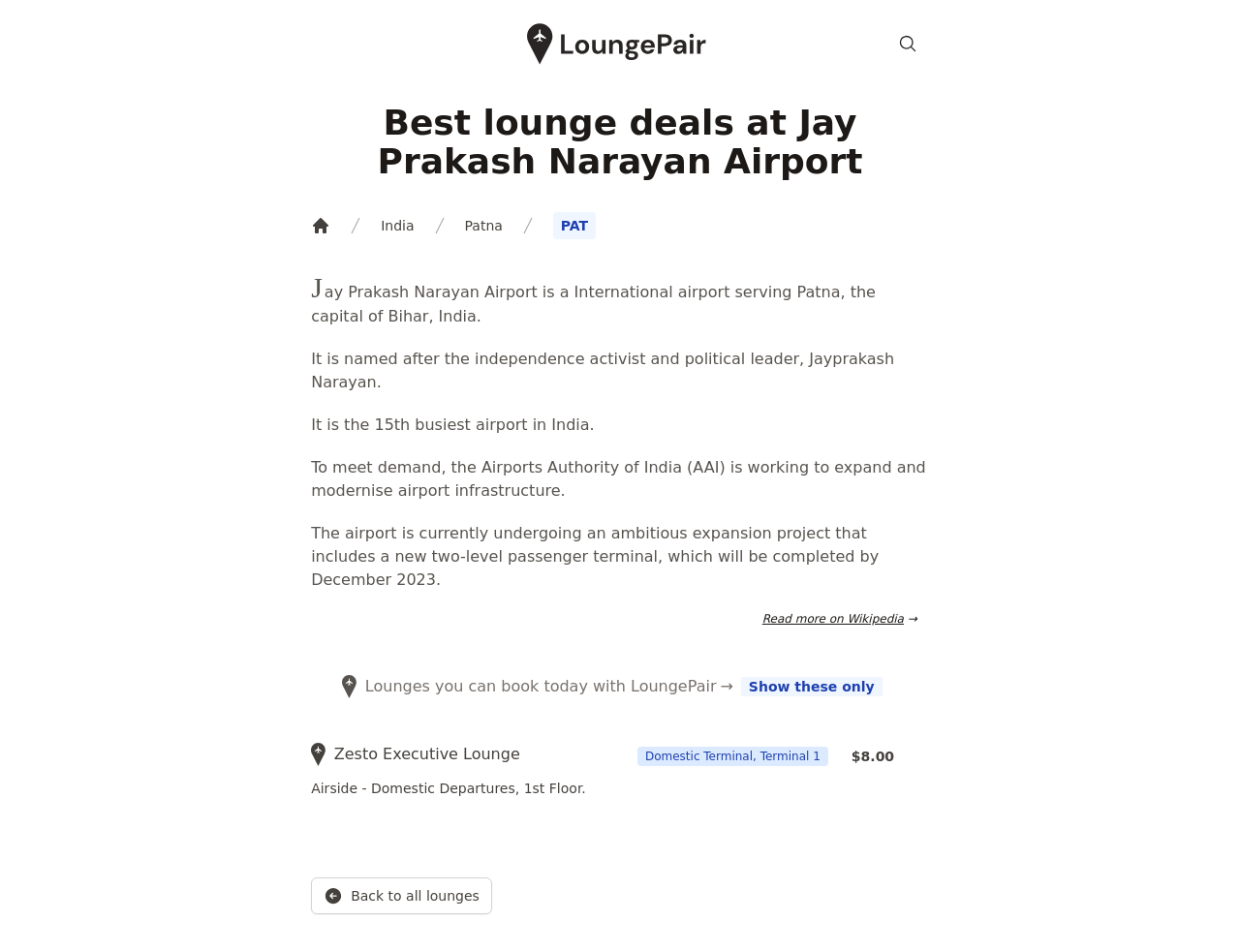What is the airport's current status?
Examine the webpage screenshot and provide an in-depth answer to the question.

I found the airport's current status by reading the text, which states 'The airport is currently undergoing an ambitious expansion project that includes a new two-level passenger terminal, which will be completed by December 2023'.